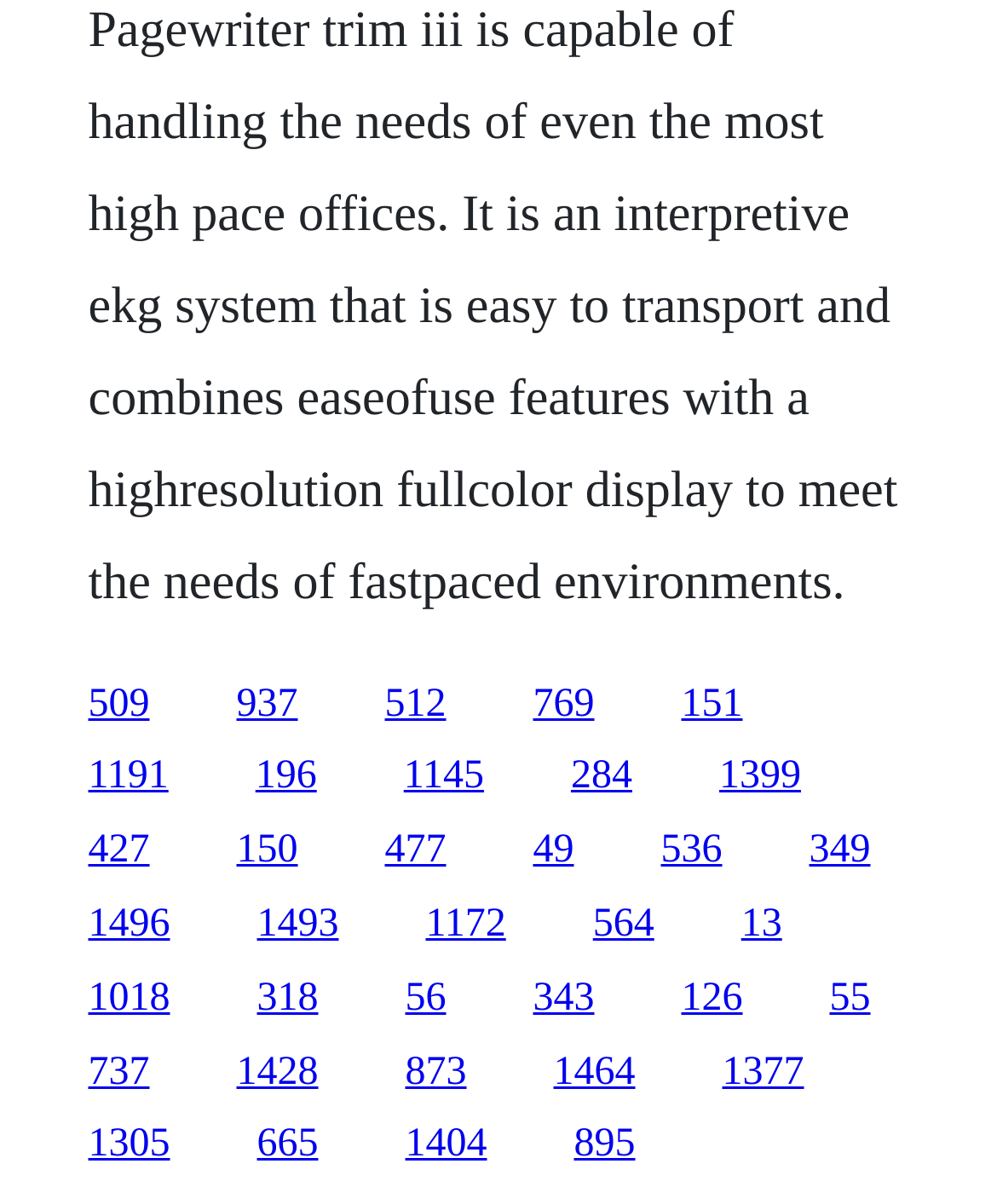Provide a brief response in the form of a single word or phrase:
What is the horizontal position of the link '1399'?

Right